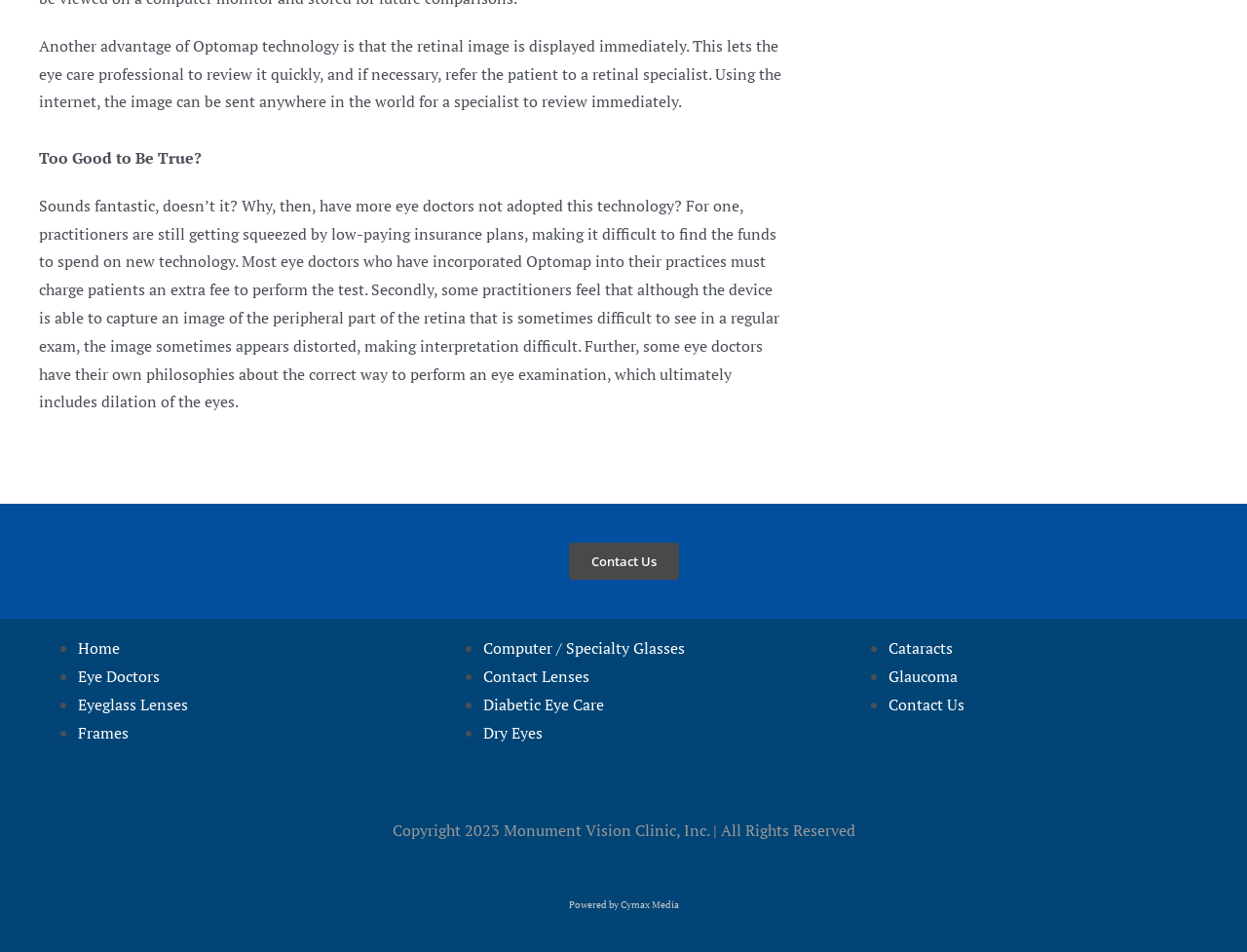Determine the bounding box coordinates of the region I should click to achieve the following instruction: "Learn about Diabetic Eye Care". Ensure the bounding box coordinates are four float numbers between 0 and 1, i.e., [left, top, right, bottom].

[0.387, 0.729, 0.484, 0.751]